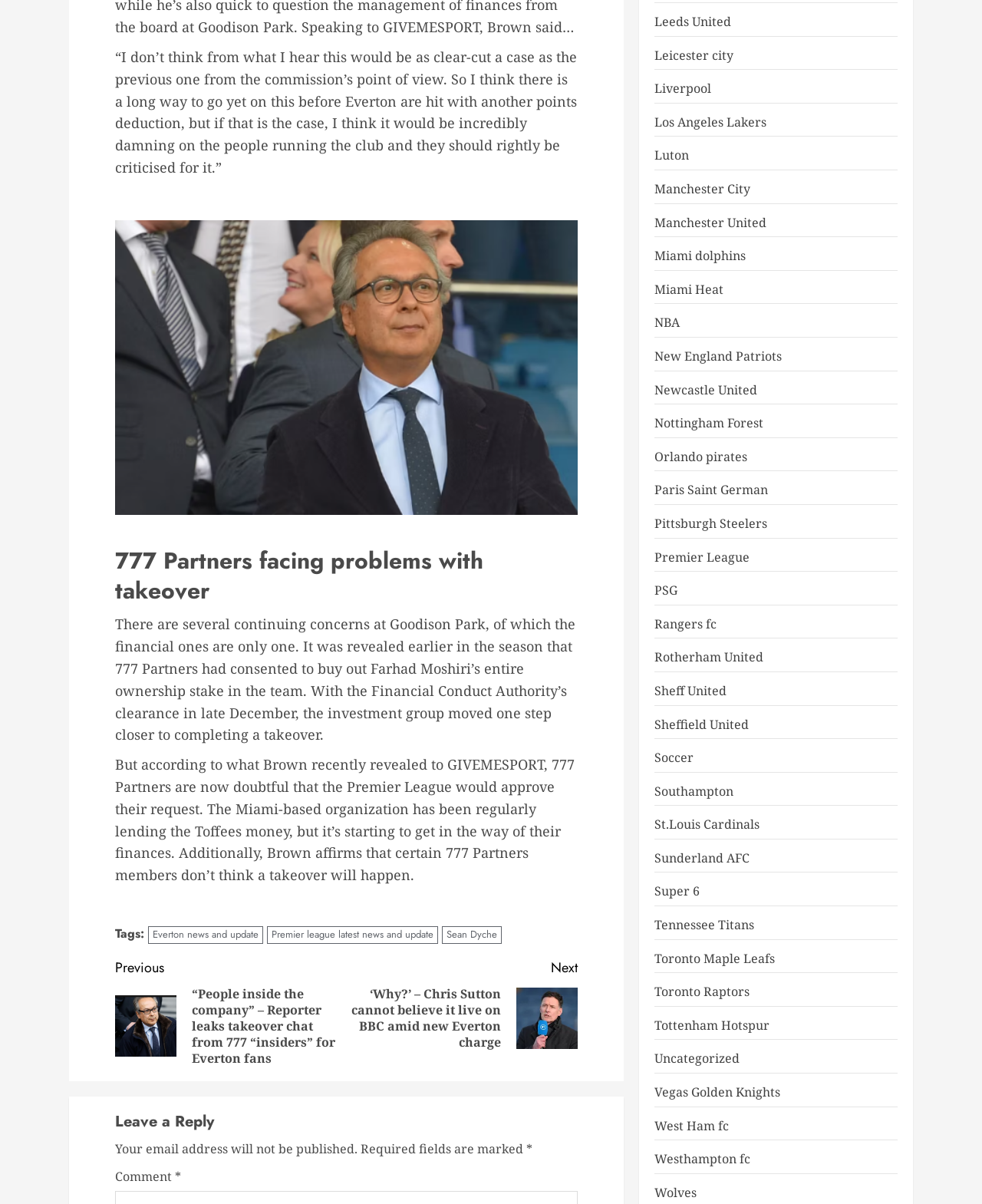What is the name of the reporter who leaked takeover chat?
Please answer the question with a detailed and comprehensive explanation.

The article mentions a reporter who leaked takeover chat from 777 'insiders' for Everton fans, but does not specify the reporter's name.